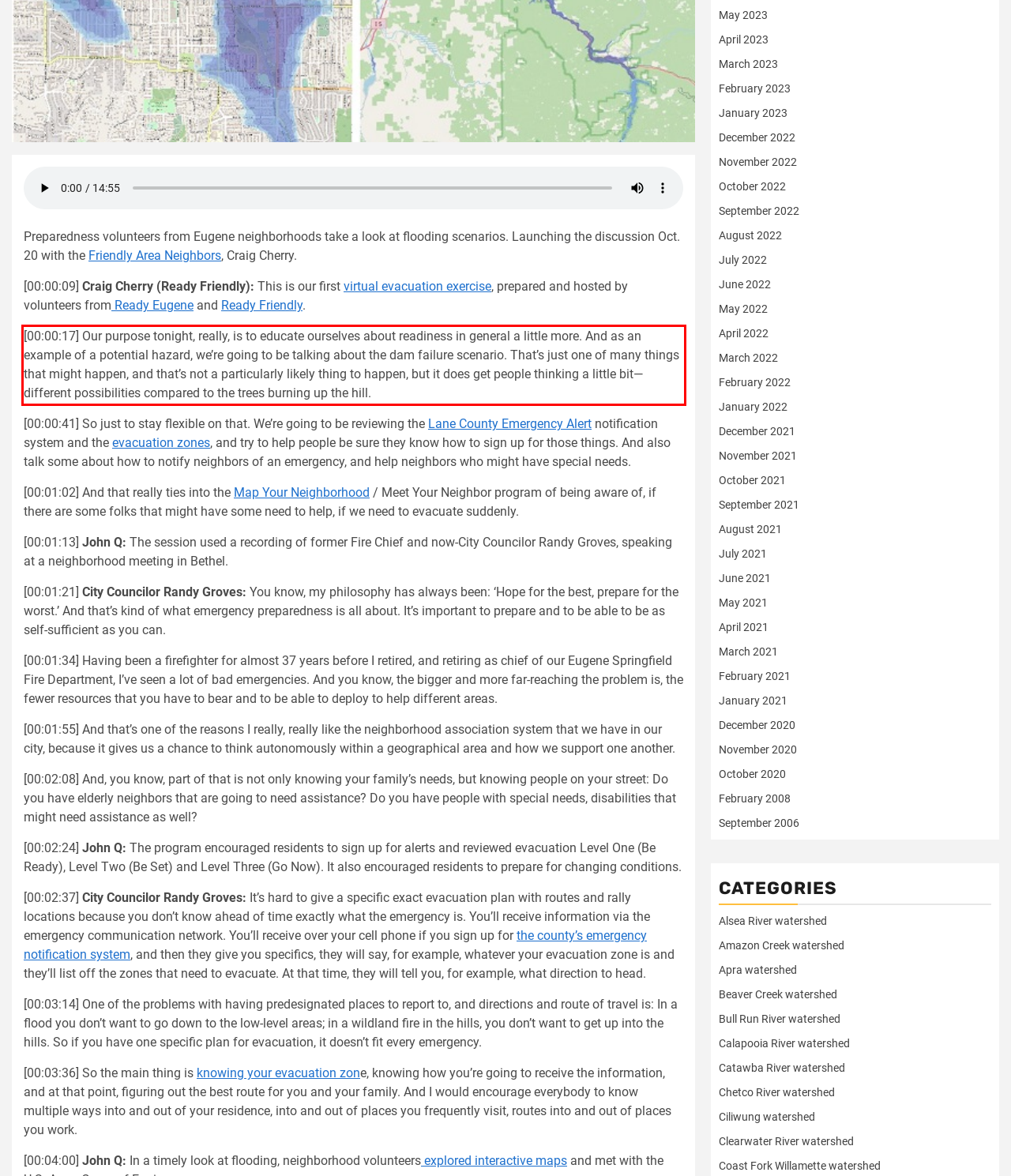Analyze the red bounding box in the provided webpage screenshot and generate the text content contained within.

[00:00:17] Our purpose tonight, really, is to educate ourselves about readiness in general a little more. And as an example of a potential hazard, we’re going to be talking about the dam failure scenario. That’s just one of many things that might happen, and that’s not a particularly likely thing to happen, but it does get people thinking a little bit—different possibilities compared to the trees burning up the hill.